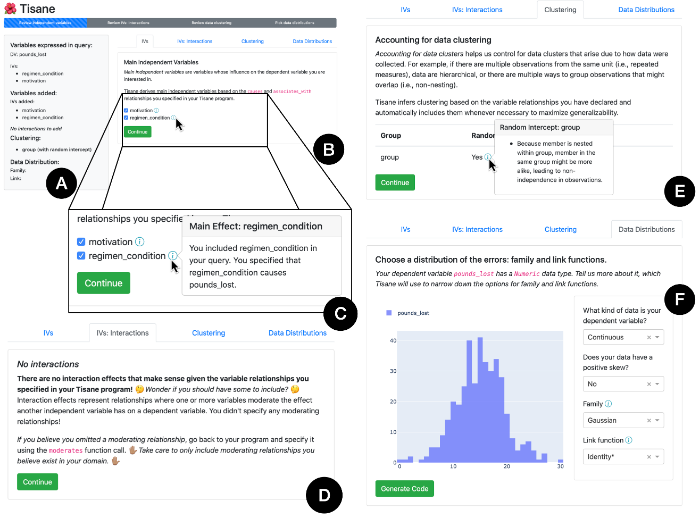Reply to the question with a brief word or phrase: How many sections are in the interface?

6